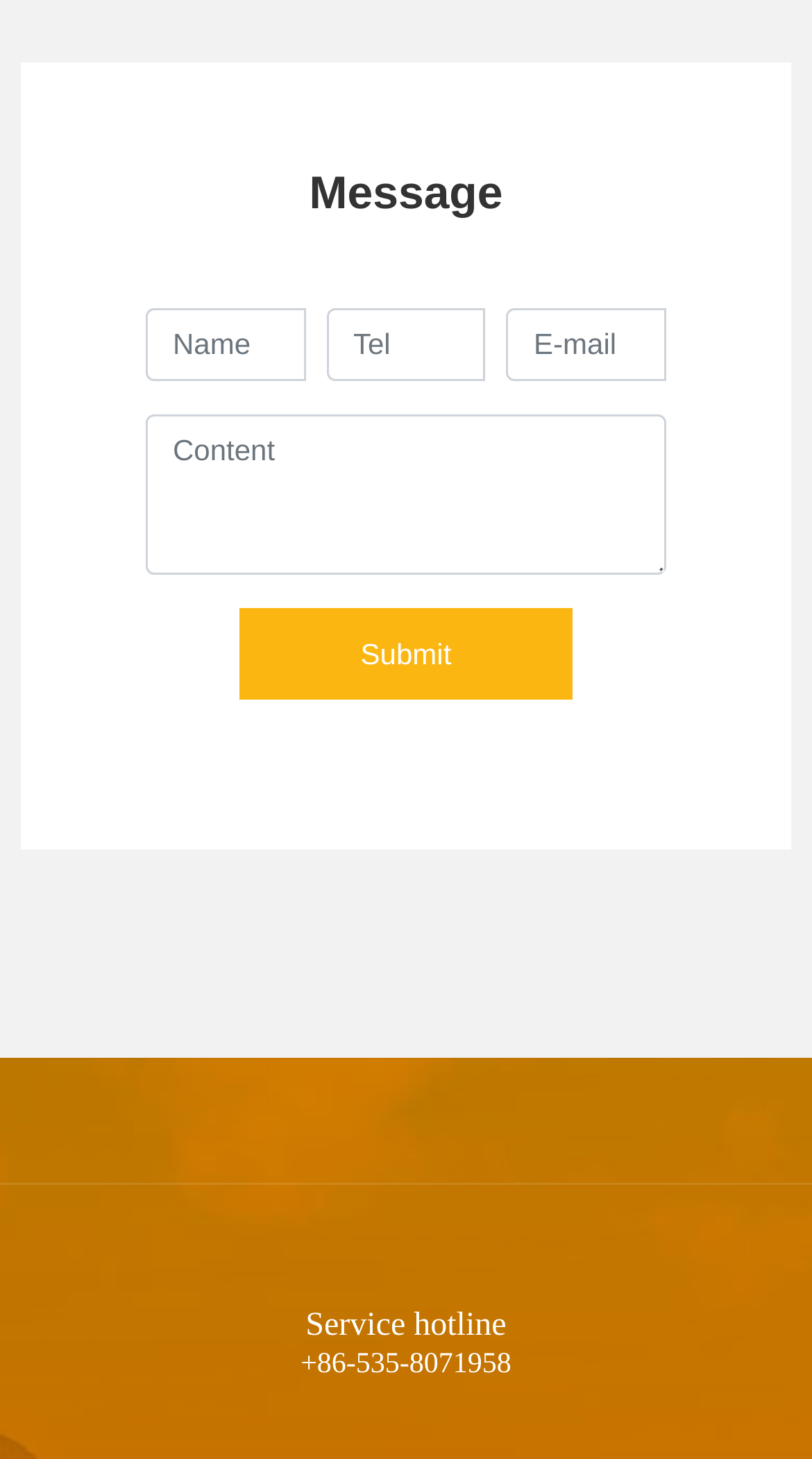Can you find the bounding box coordinates for the element that needs to be clicked to execute this instruction: "Write your message"? The coordinates should be given as four float numbers between 0 and 1, i.e., [left, top, right, bottom].

[0.179, 0.283, 0.821, 0.393]